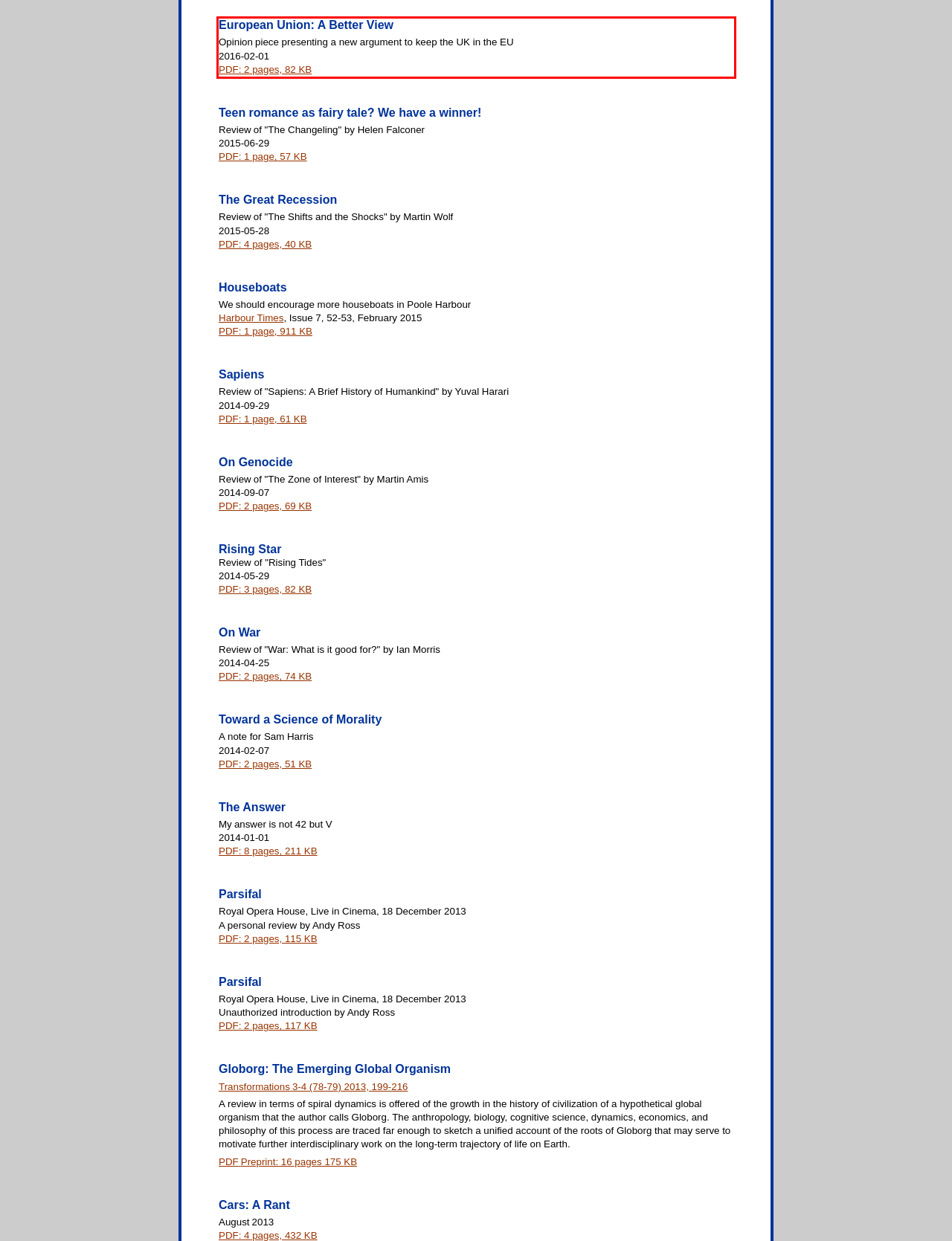From the screenshot of the webpage, locate the red bounding box and extract the text contained within that area.

European Union: A Better View Opinion piece presenting a new argument to keep the UK in the EU 2016-02-01 PDF: 2 pages, 82 KB